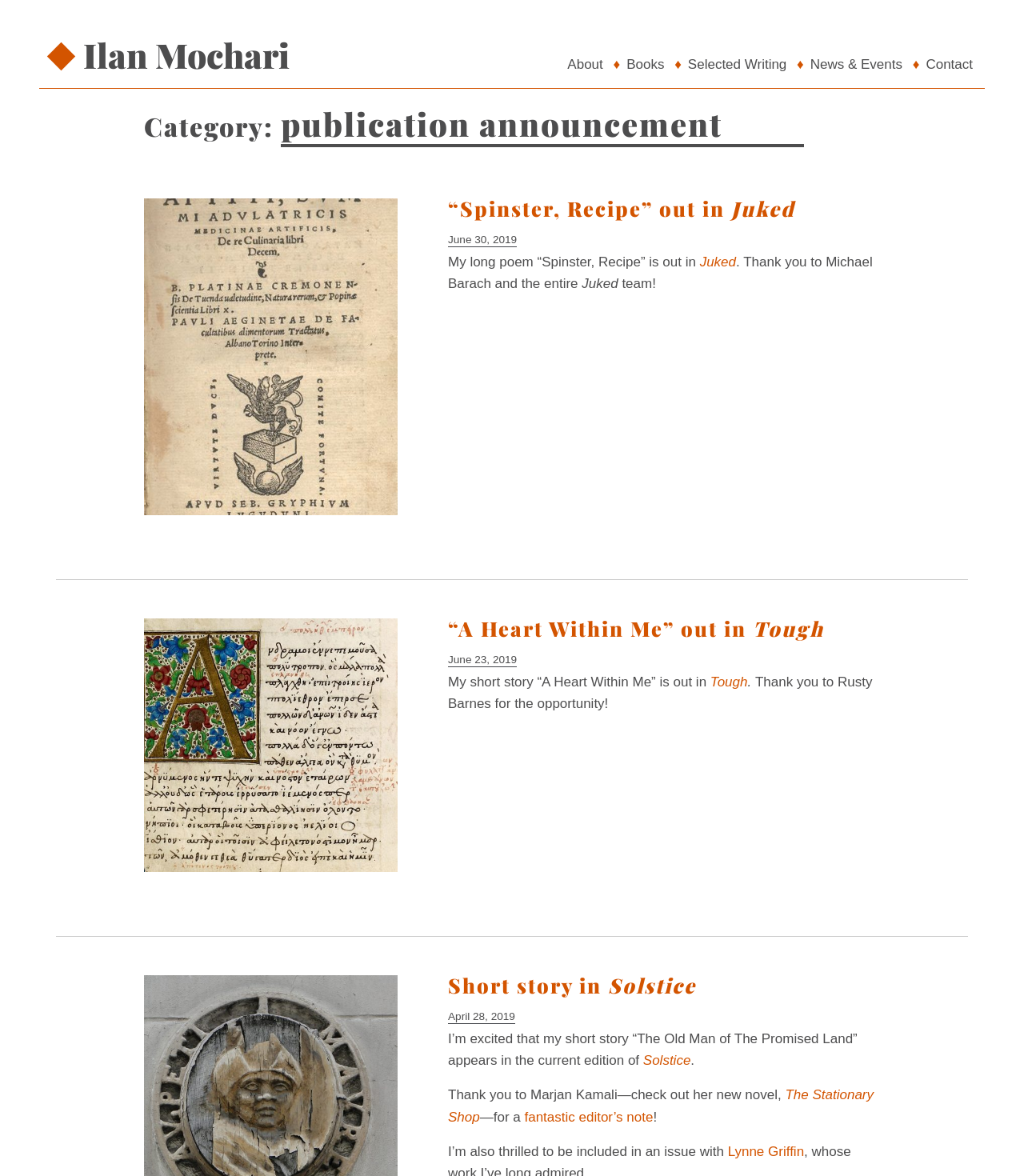From the webpage screenshot, predict the bounding box coordinates (top-left x, top-left y, bottom-right x, bottom-right y) for the UI element described here: Short story in Solstice

[0.438, 0.826, 0.68, 0.849]